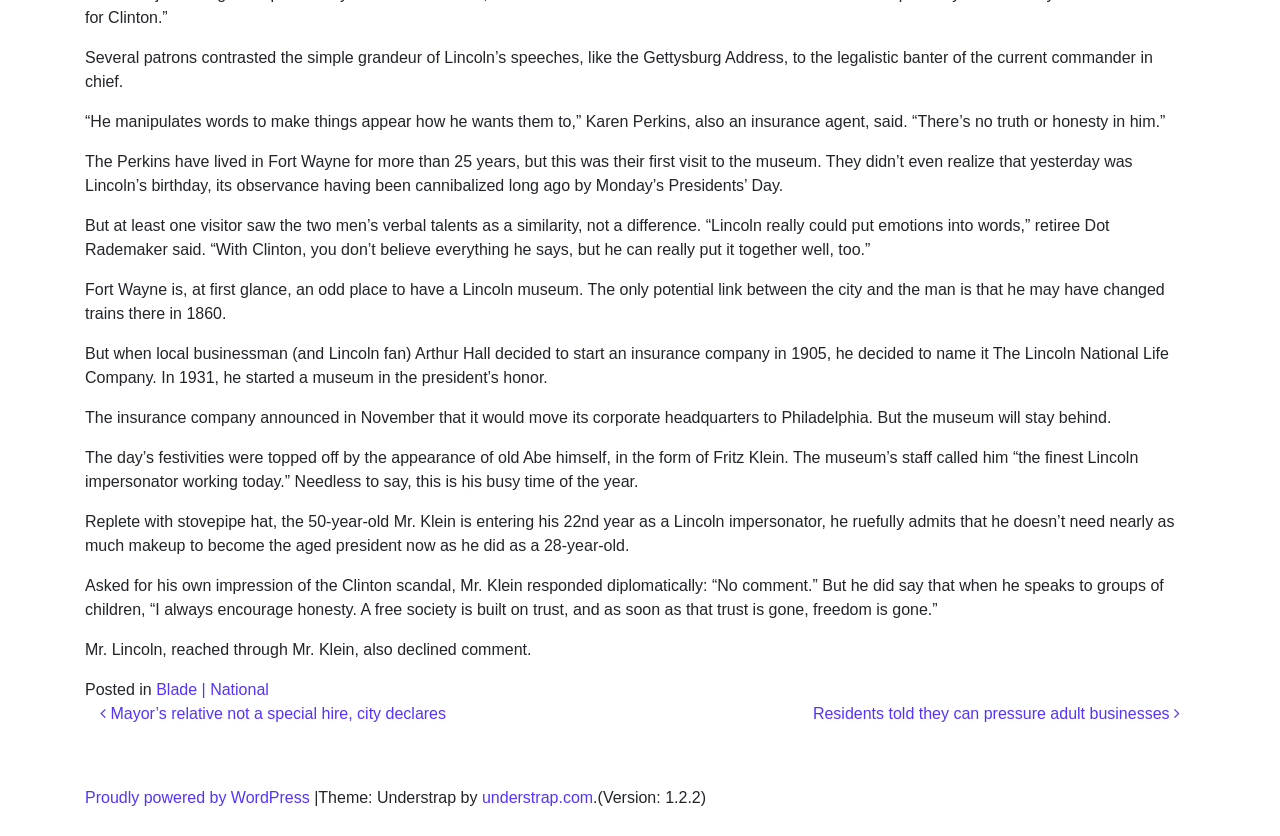Refer to the element description understrap.com and identify the corresponding bounding box in the screenshot. Format the coordinates as (top-left x, top-left y, bottom-right x, bottom-right y) with values in the range of 0 to 1.

[0.377, 0.944, 0.463, 0.964]